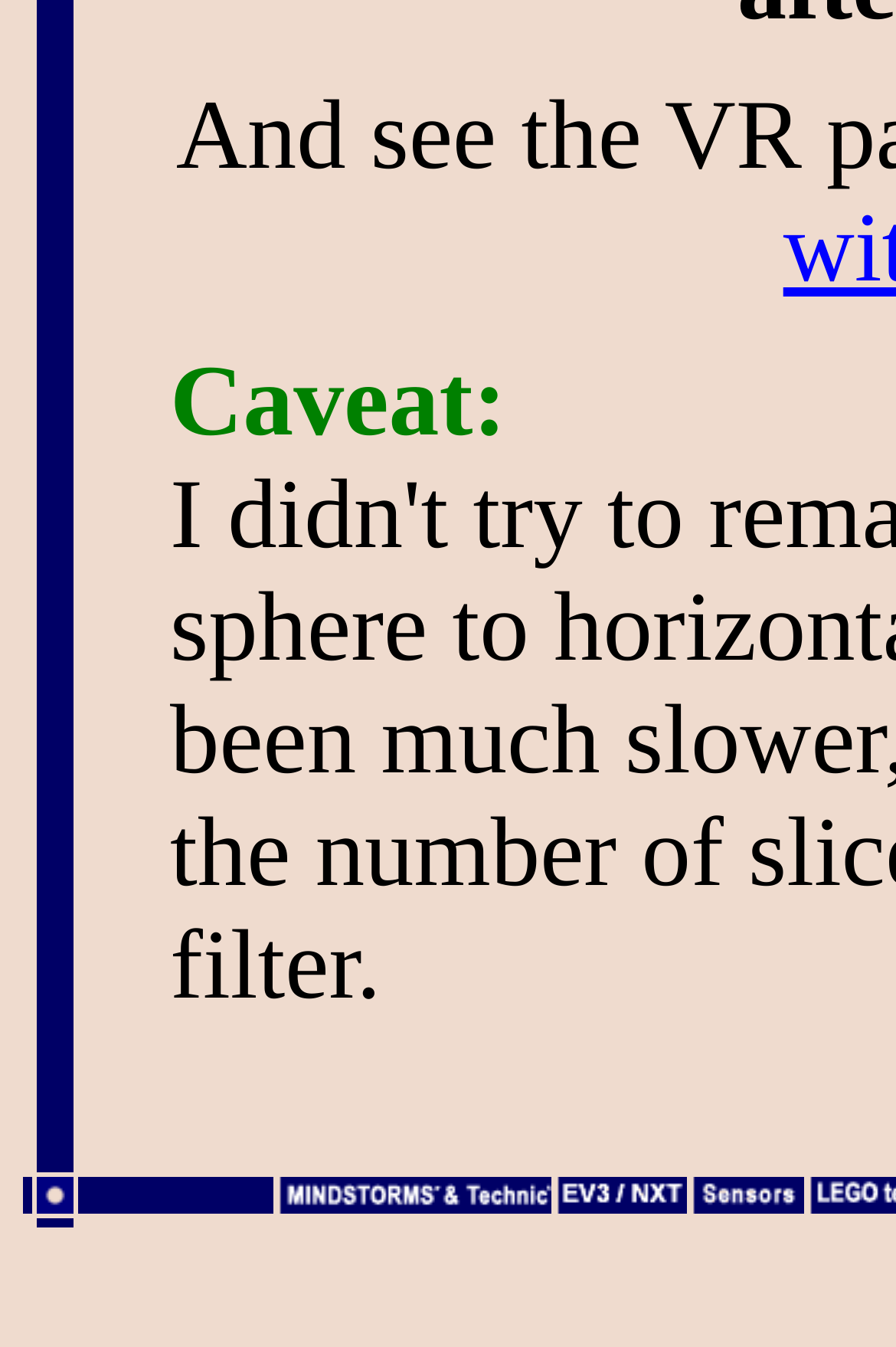Using the description: "alt="MINDSTORMS Sensors"", determine the UI element's bounding box coordinates. Ensure the coordinates are in the format of four float numbers between 0 and 1, i.e., [left, top, right, bottom].

[0.767, 0.878, 0.897, 0.907]